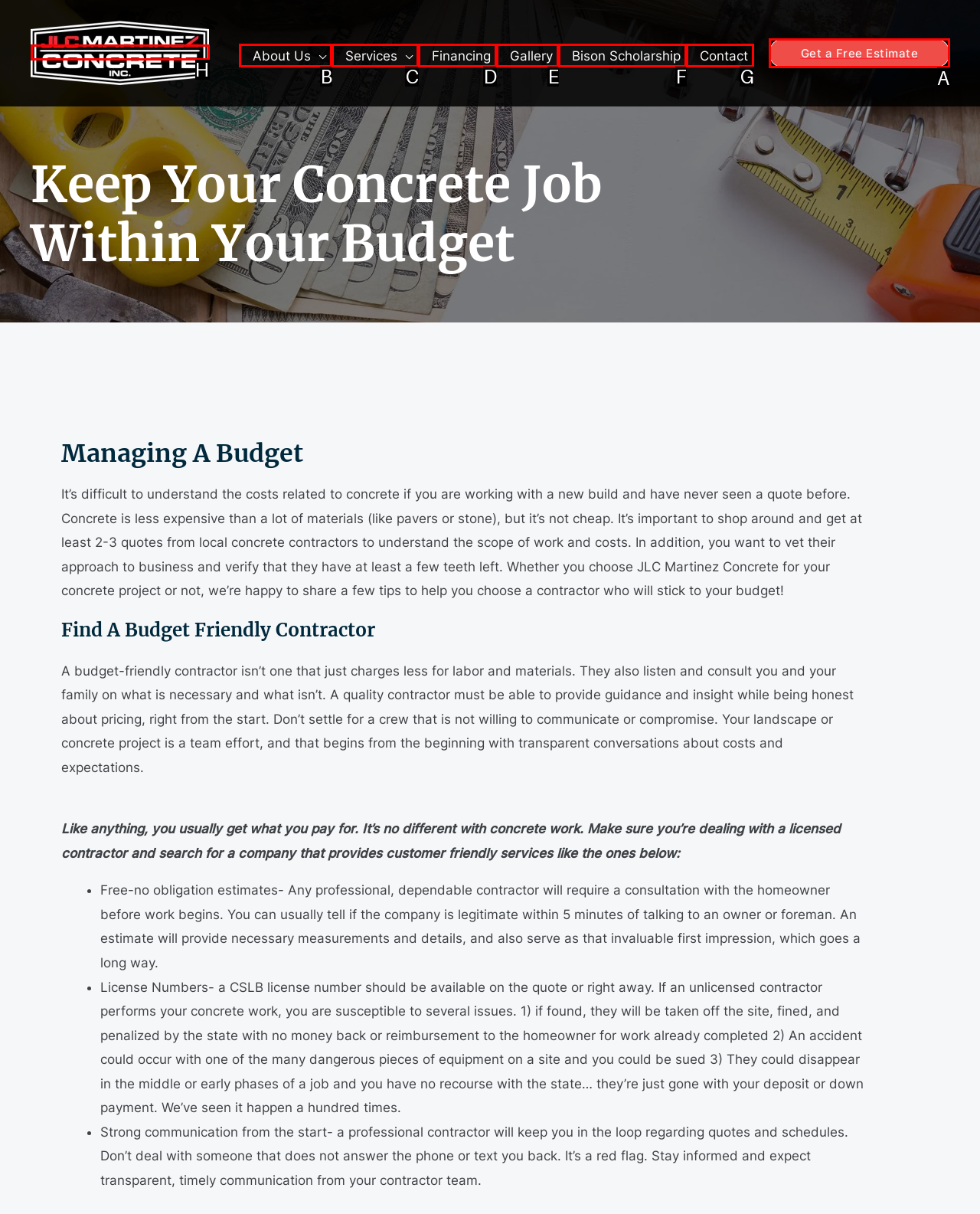Identify the correct UI element to click for this instruction: Get a free estimate
Respond with the appropriate option's letter from the provided choices directly.

A